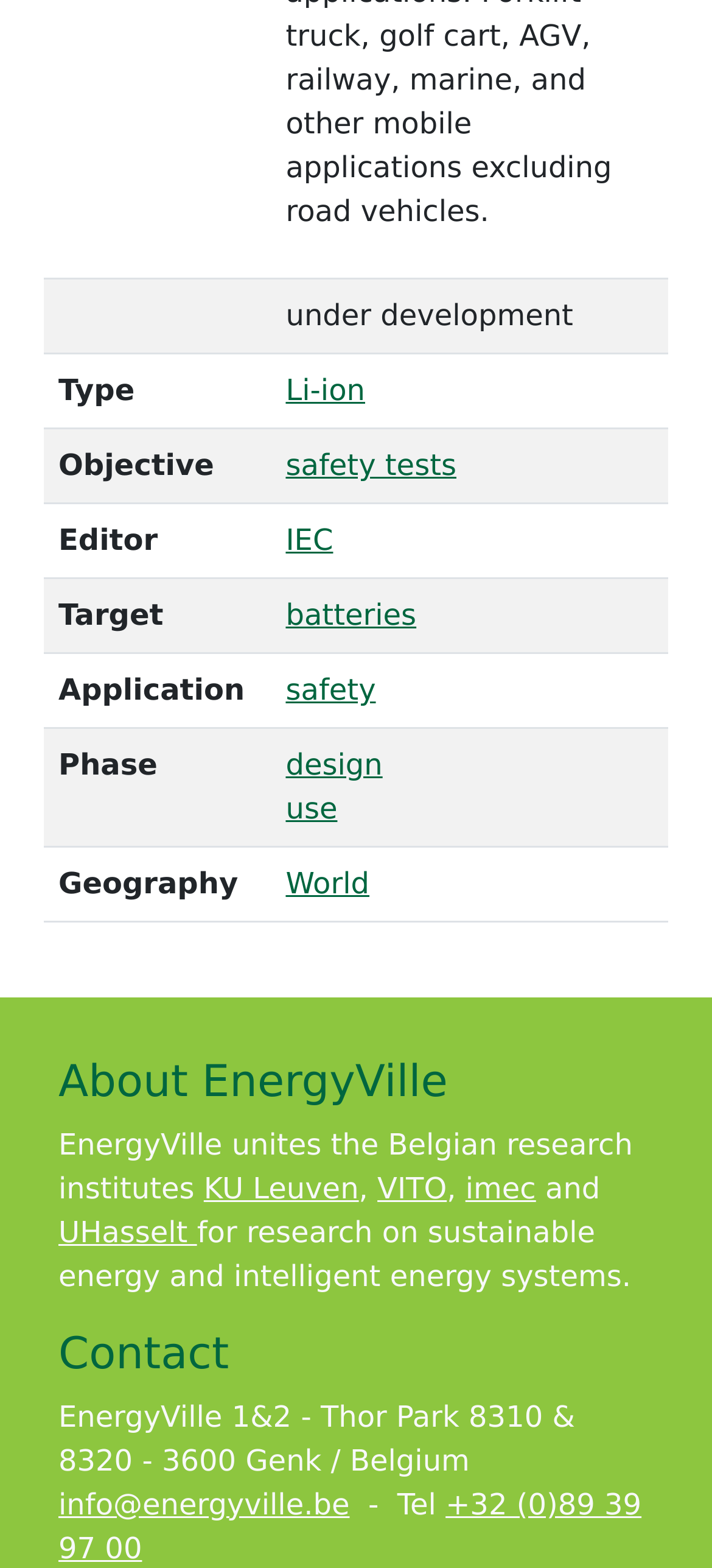Use the information in the screenshot to answer the question comprehensively: Who is the editor of the safety tests?

The answer can be found in the gridcell element with the text 'IEC' which is a link. It is located in the third row of the table, in the column labeled 'Editor'.